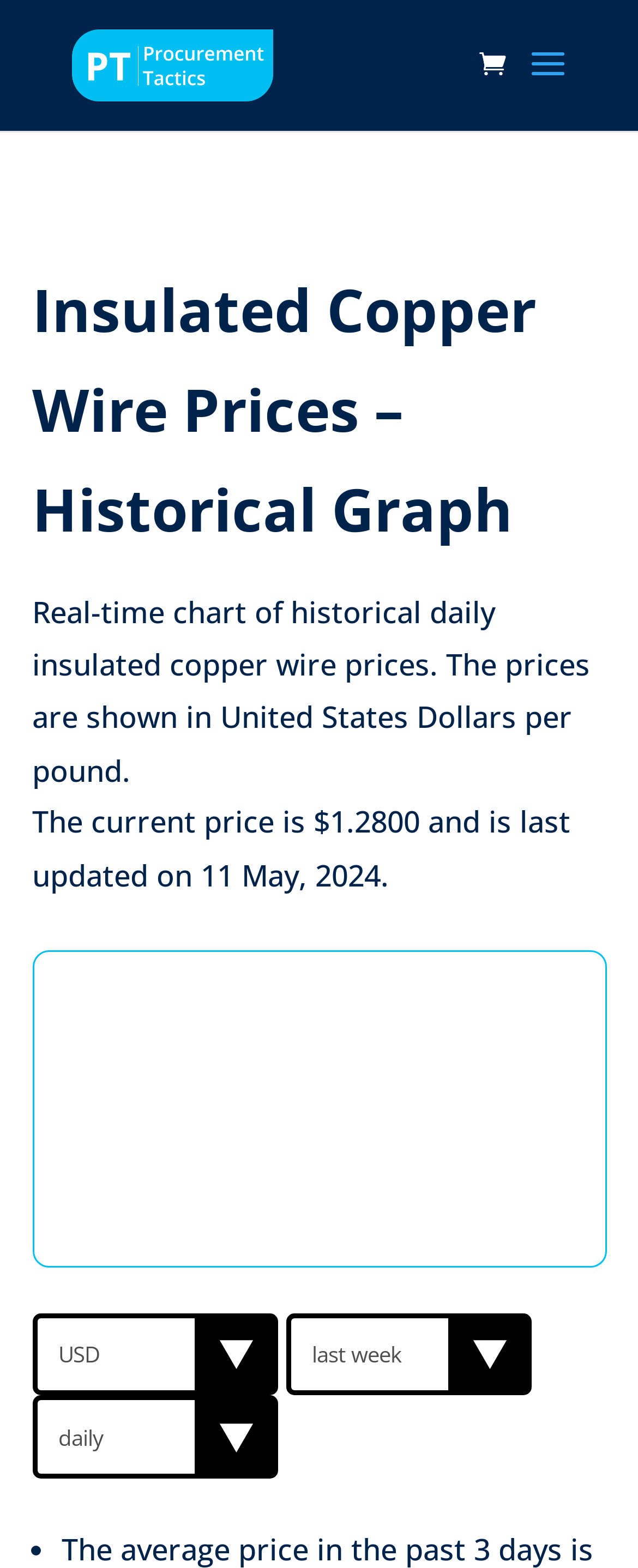How many comboboxes are there on the webpage? Examine the screenshot and reply using just one word or a brief phrase.

3